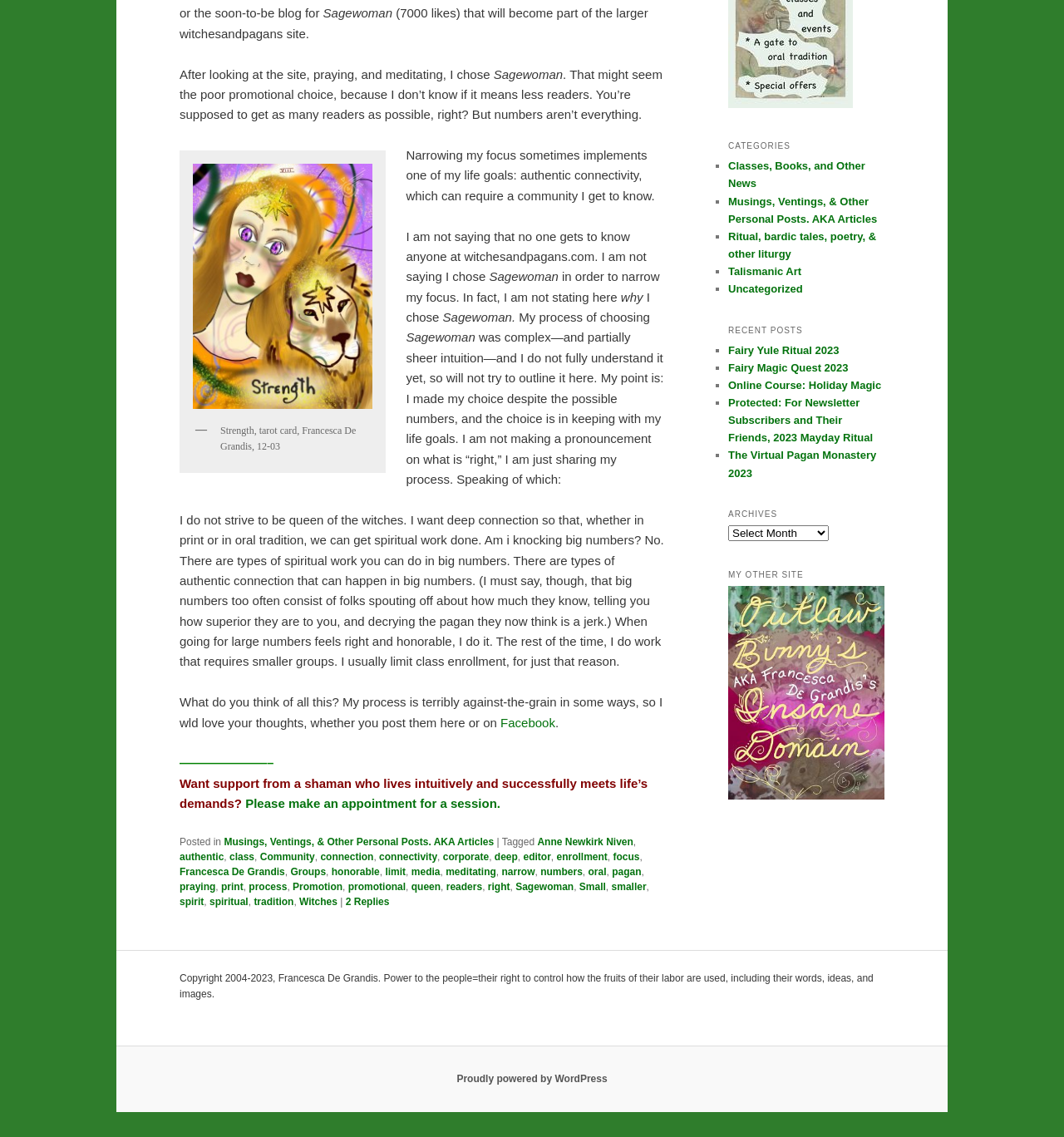Can you look at the image and give a comprehensive answer to the question:
What is the author's occupation?

The author's occupation is a shaman, which is mentioned in the StaticText element with ID 447. The author offers support and sessions as a shaman.